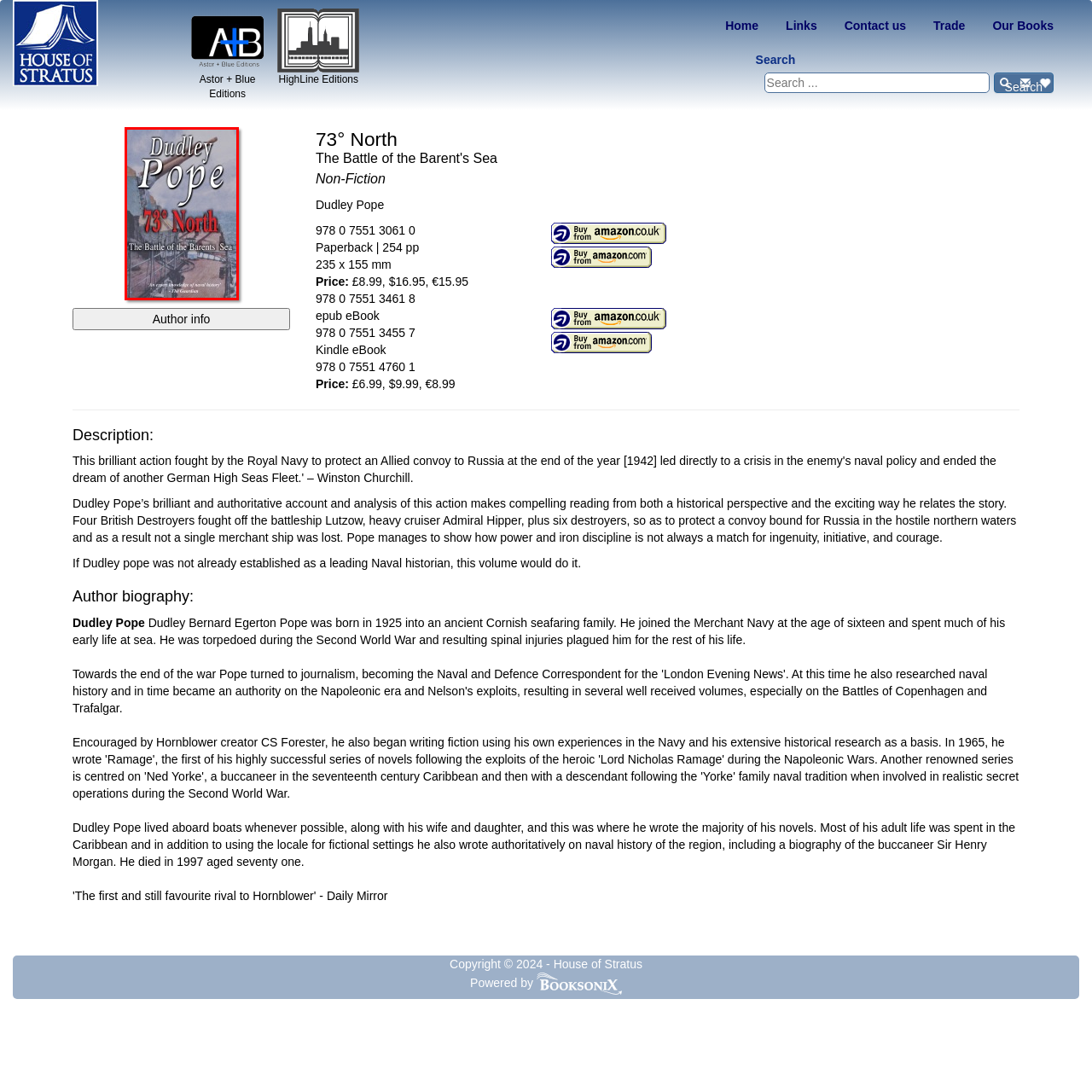Look closely at the image highlighted in red, What is the main theme of the book? 
Respond with a single word or phrase.

Maritime theme